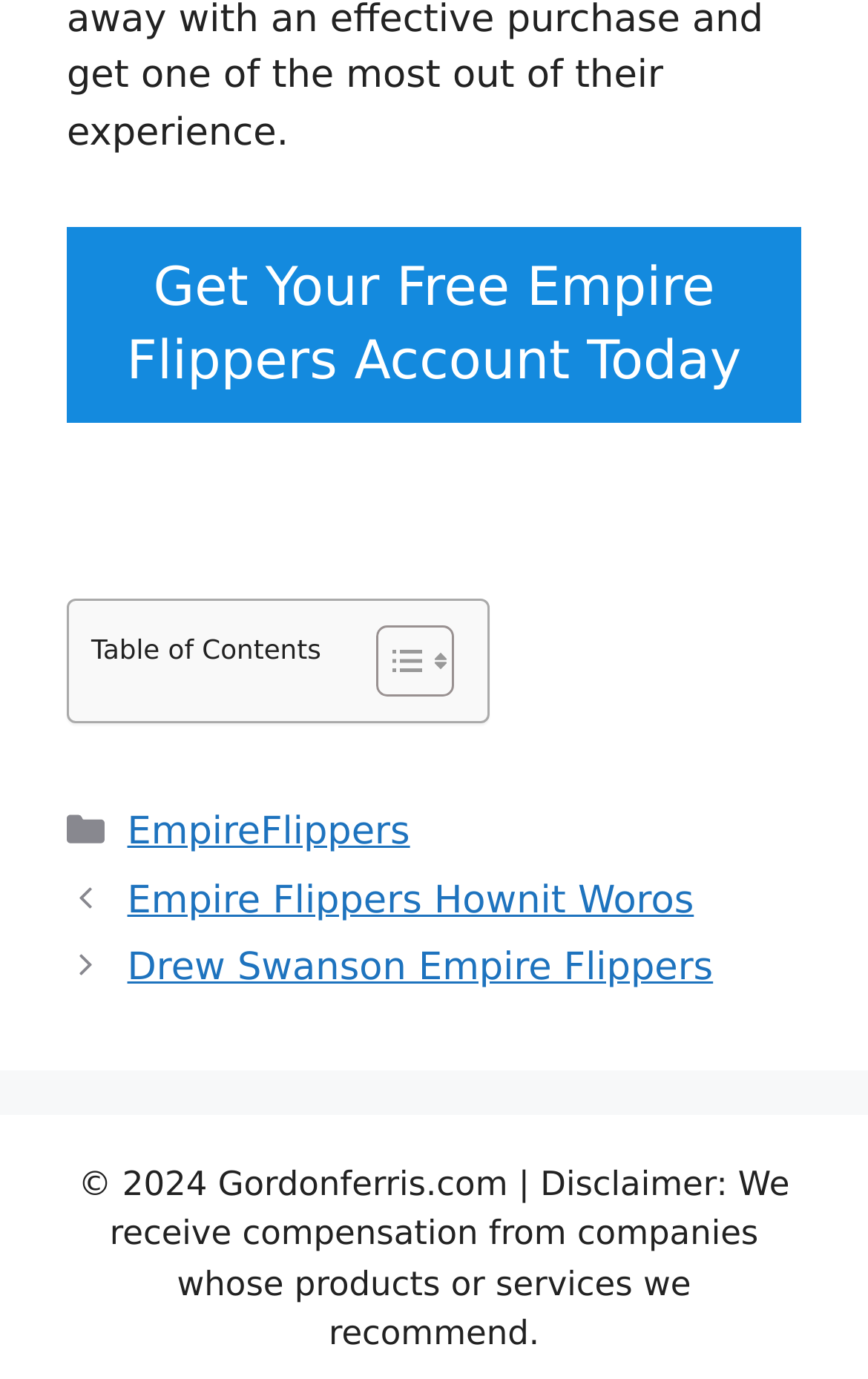What is the name of the category?
Using the image provided, answer with just one word or phrase.

Categories